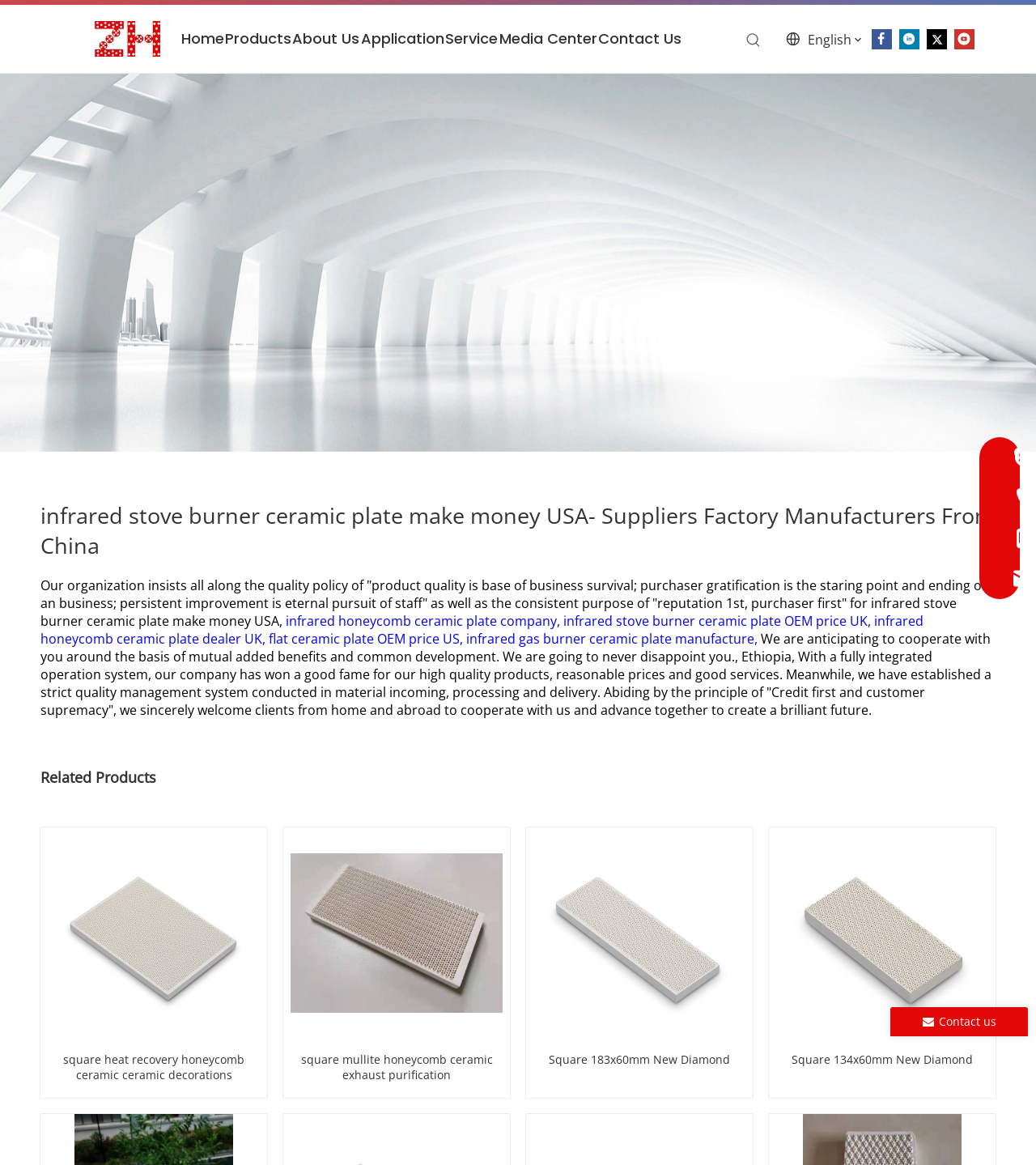Find the bounding box coordinates of the area to click in order to follow the instruction: "Contact us through email".

[0.957, 0.375, 0.98, 0.41]